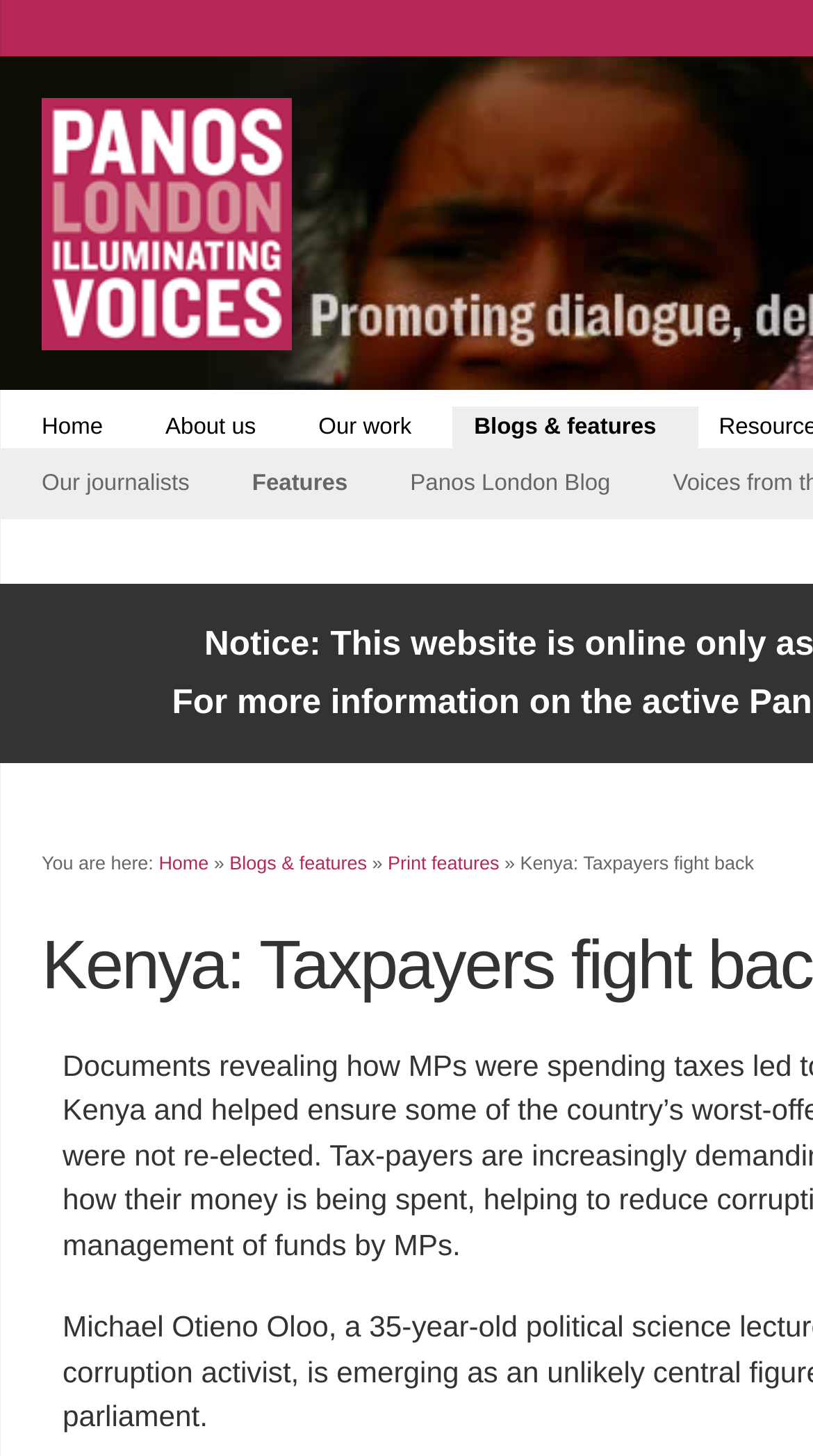Provide the bounding box coordinates of the HTML element this sentence describes: "alt="Colorado Motorsports Hall of Fame"".

None